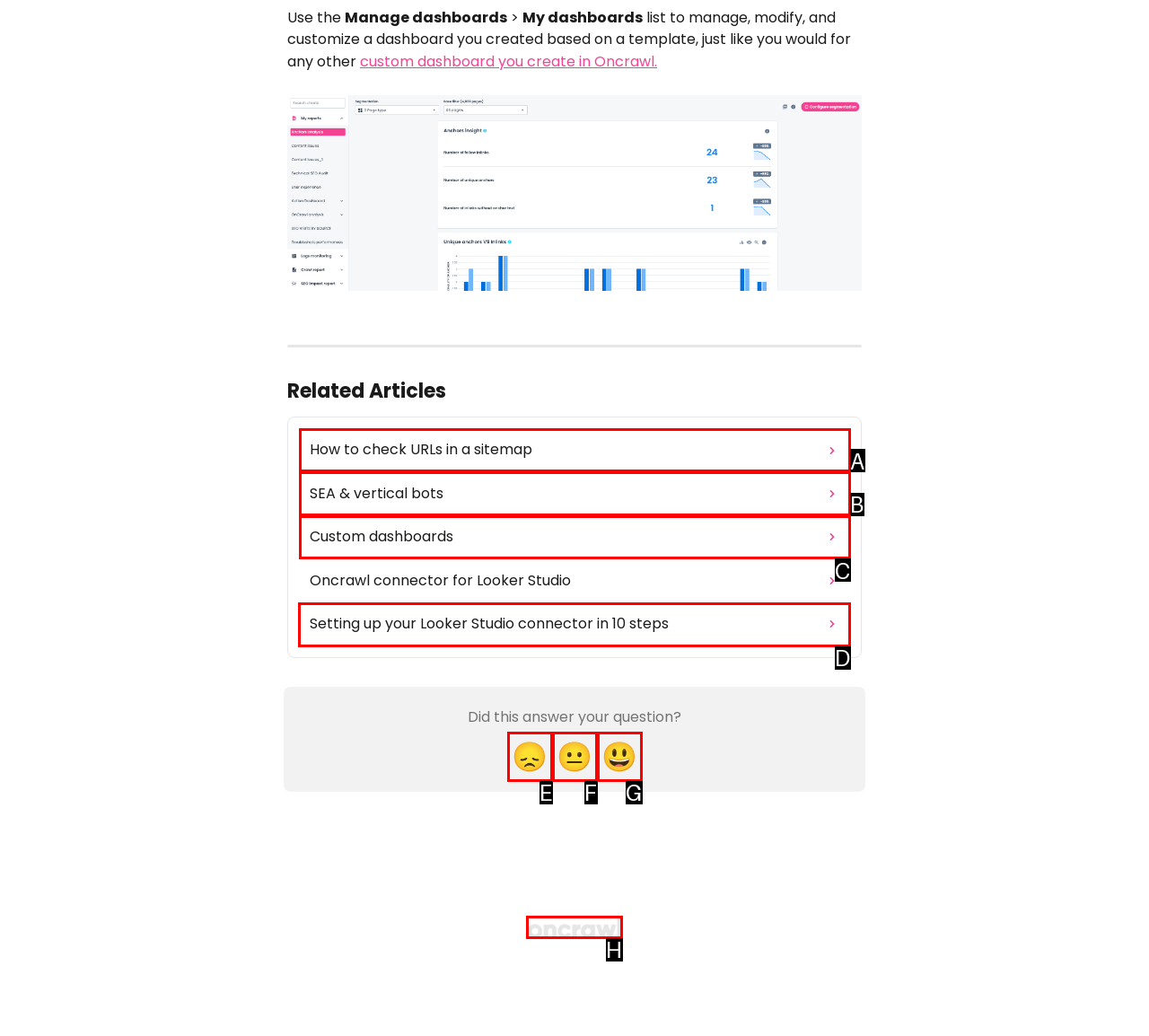Find the HTML element to click in order to complete this task: Click on the link 'Setting up your Looker Studio connector in 10 steps'
Answer with the letter of the correct option.

D